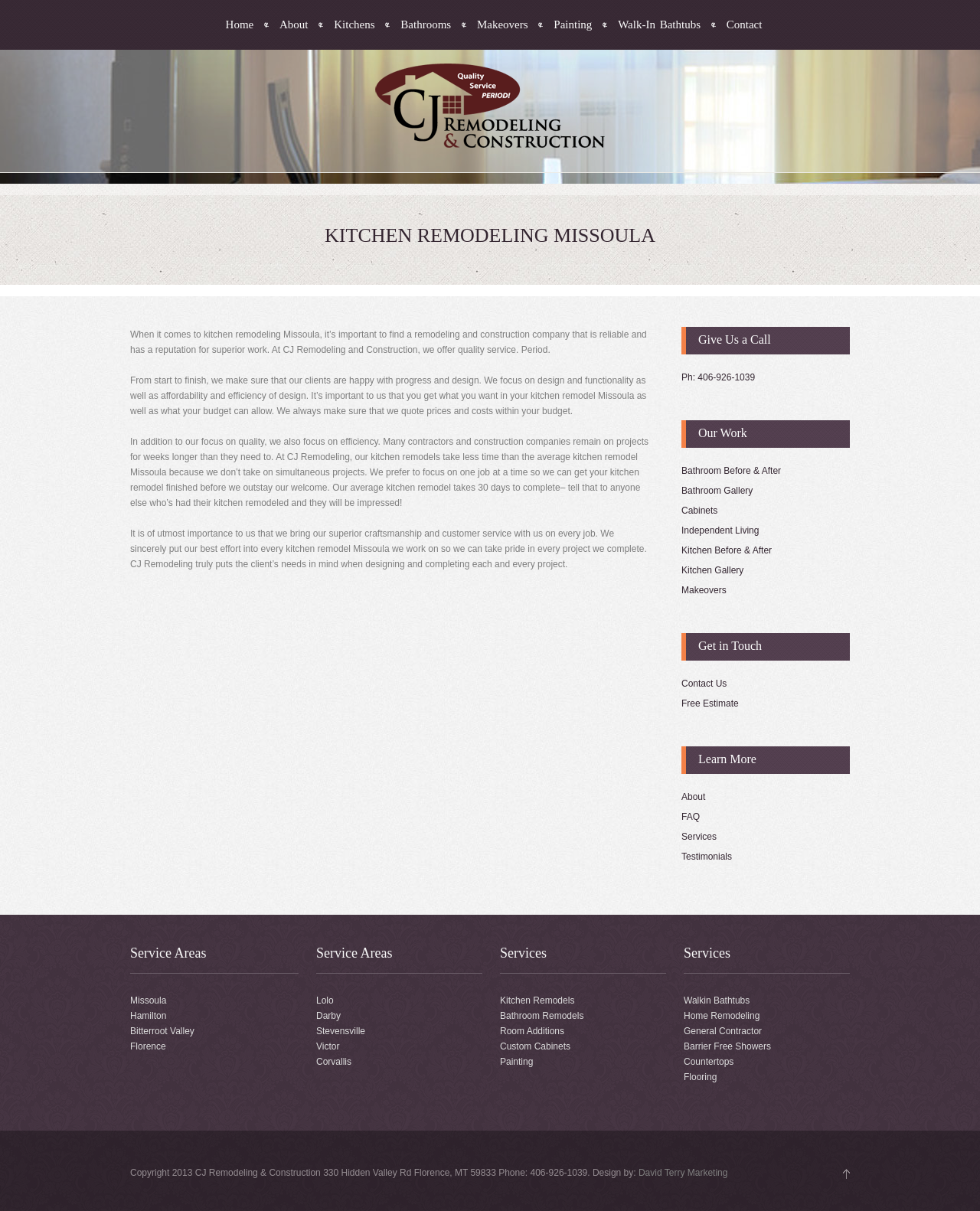Find and provide the bounding box coordinates for the UI element described here: "Darby". The coordinates should be given as four float numbers between 0 and 1: [left, top, right, bottom].

[0.323, 0.834, 0.348, 0.843]